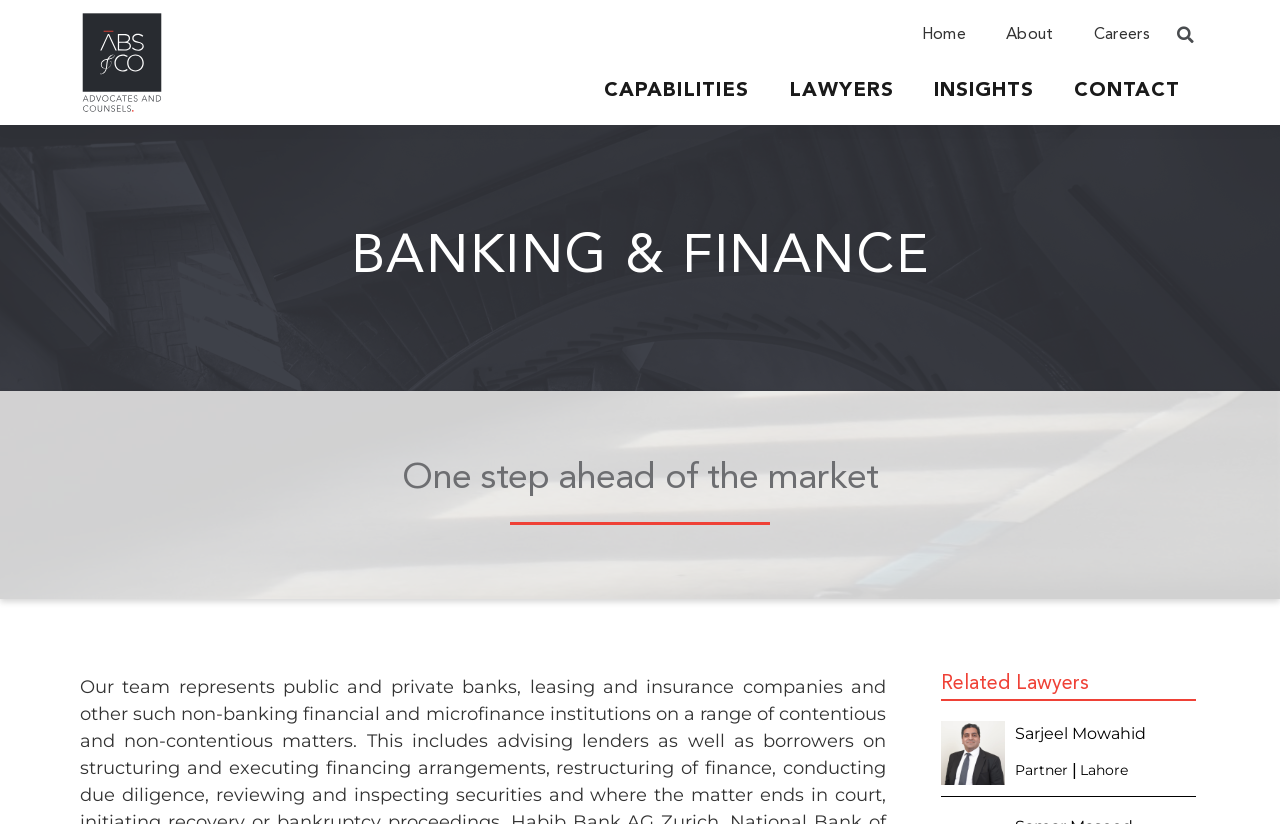Given the element description Careers, identify the bounding box coordinates for the UI element on the webpage screenshot. The format should be (top-left x, top-left y, bottom-right x, bottom-right y), with values between 0 and 1.

[0.839, 0.014, 0.914, 0.07]